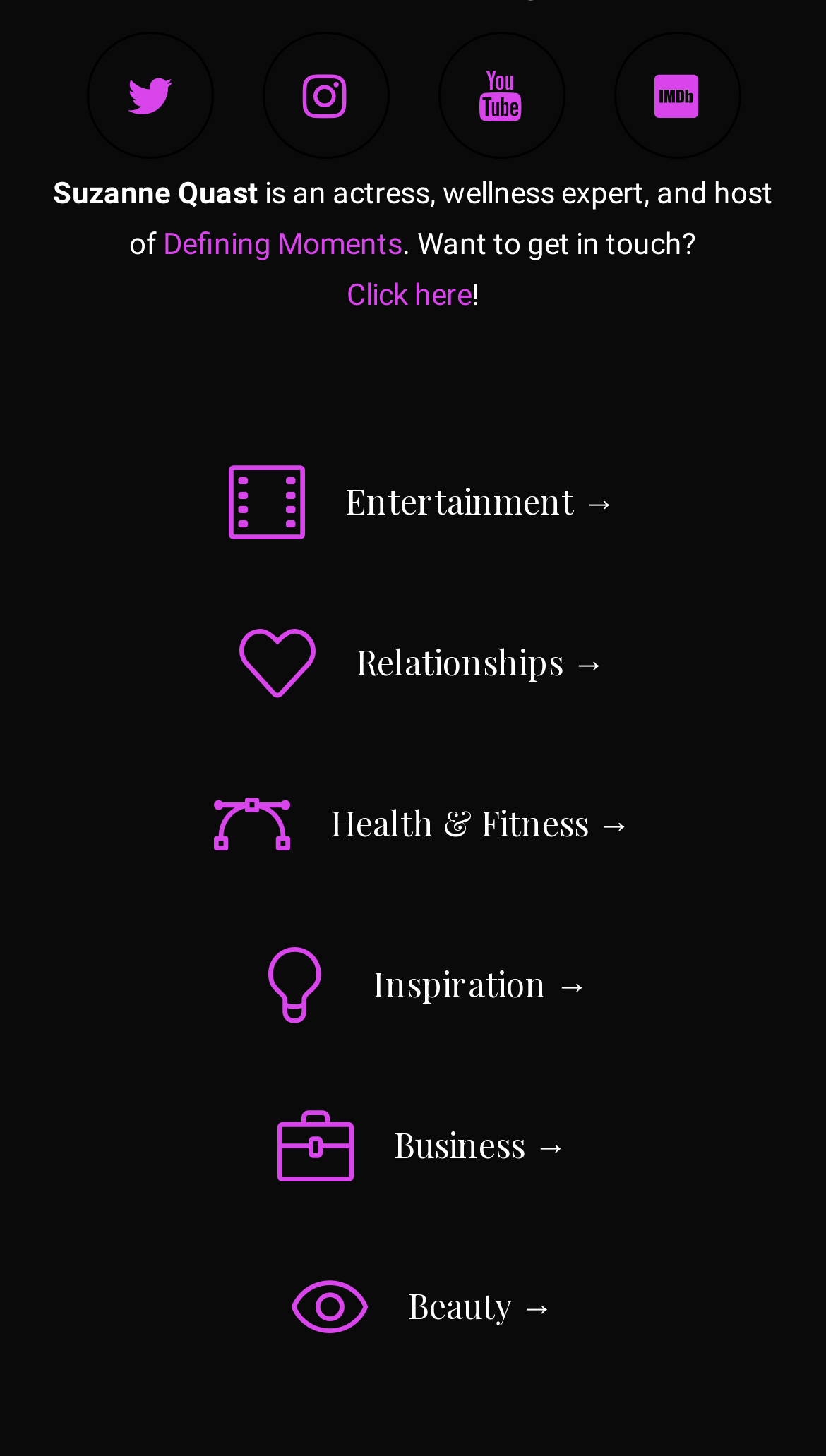What are the categories listed on the webpage?
Answer with a single word or phrase by referring to the visual content.

Entertainment, Relationships, Health & Fitness, Inspiration, Business, Beauty